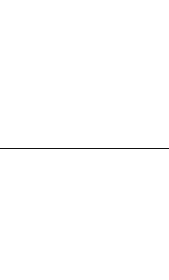Who is the central figure in the Star Wars universe?
Please respond to the question with as much detail as possible.

According to the caption, Grand Admiral Thrawn is a central figure in the Star Wars universe, and the updated edition of the book features new artwork that reflects his iconic character.